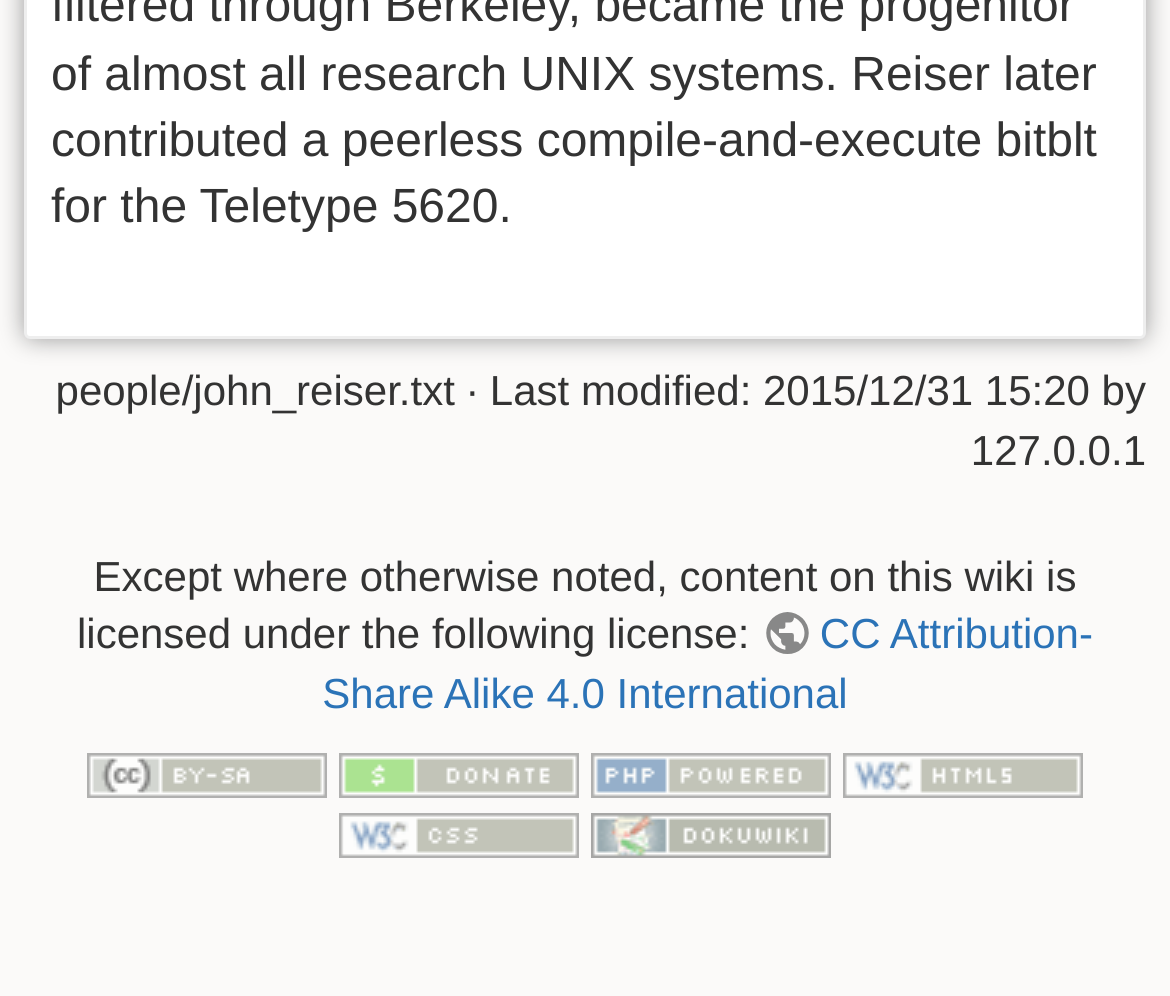Find the bounding box coordinates for the HTML element described in this sentence: "Loans". Provide the coordinates as four float numbers between 0 and 1, in the format [left, top, right, bottom].

None